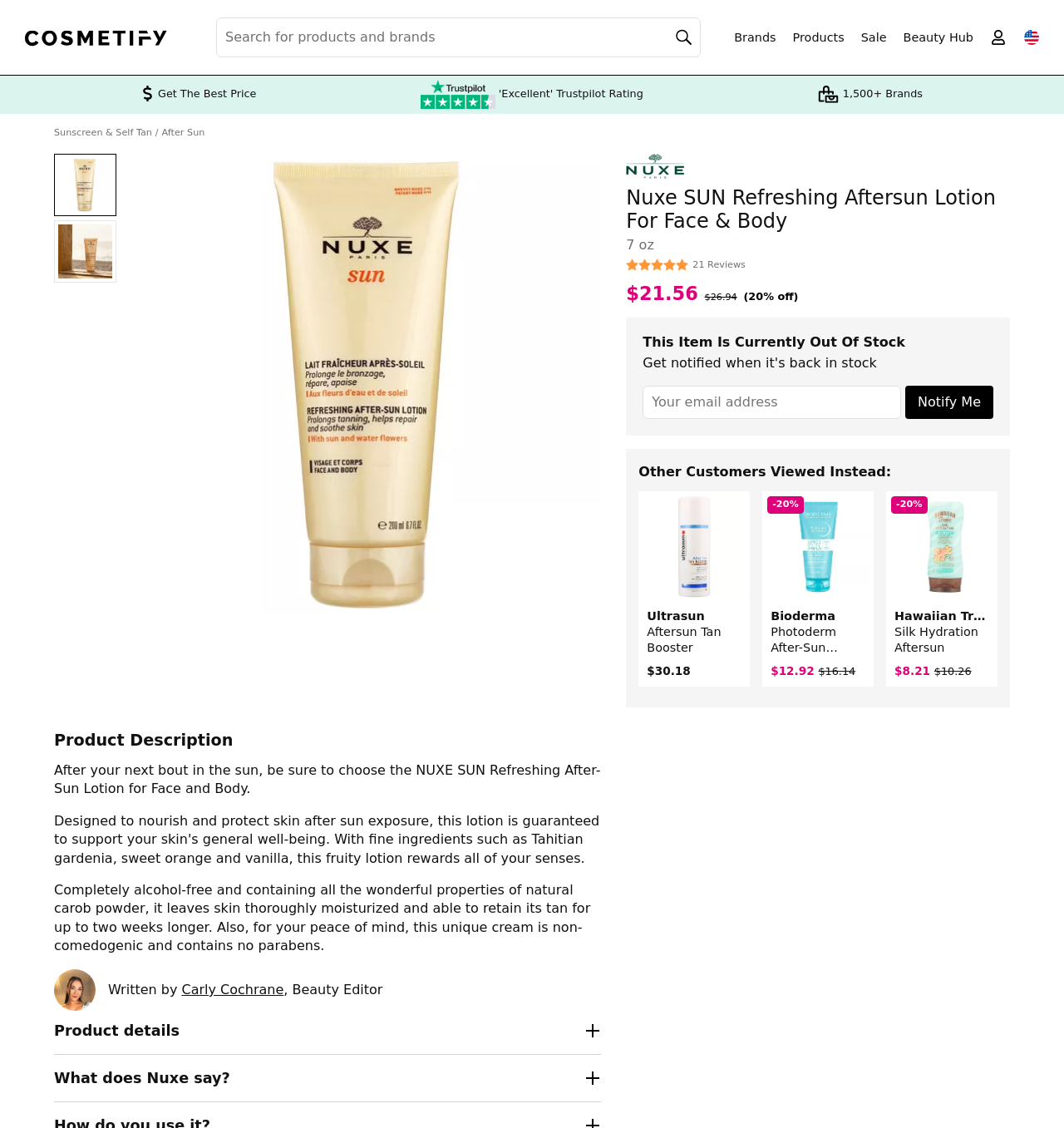Please find the bounding box coordinates of the section that needs to be clicked to achieve this instruction: "View product details".

[0.051, 0.908, 0.565, 0.935]